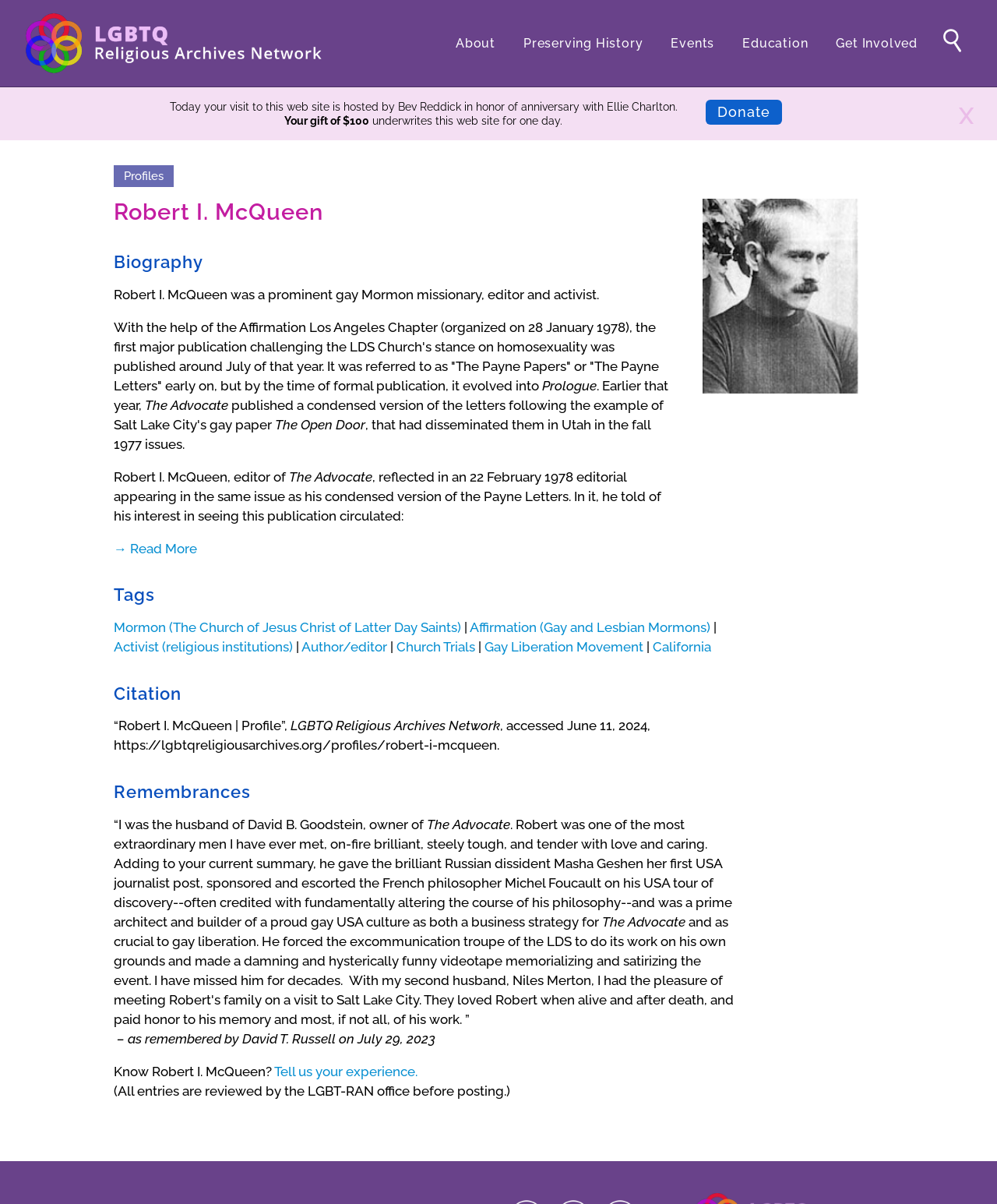Pinpoint the bounding box coordinates of the element to be clicked to execute the instruction: "Click on the 'About' link".

[0.445, 0.021, 0.509, 0.052]